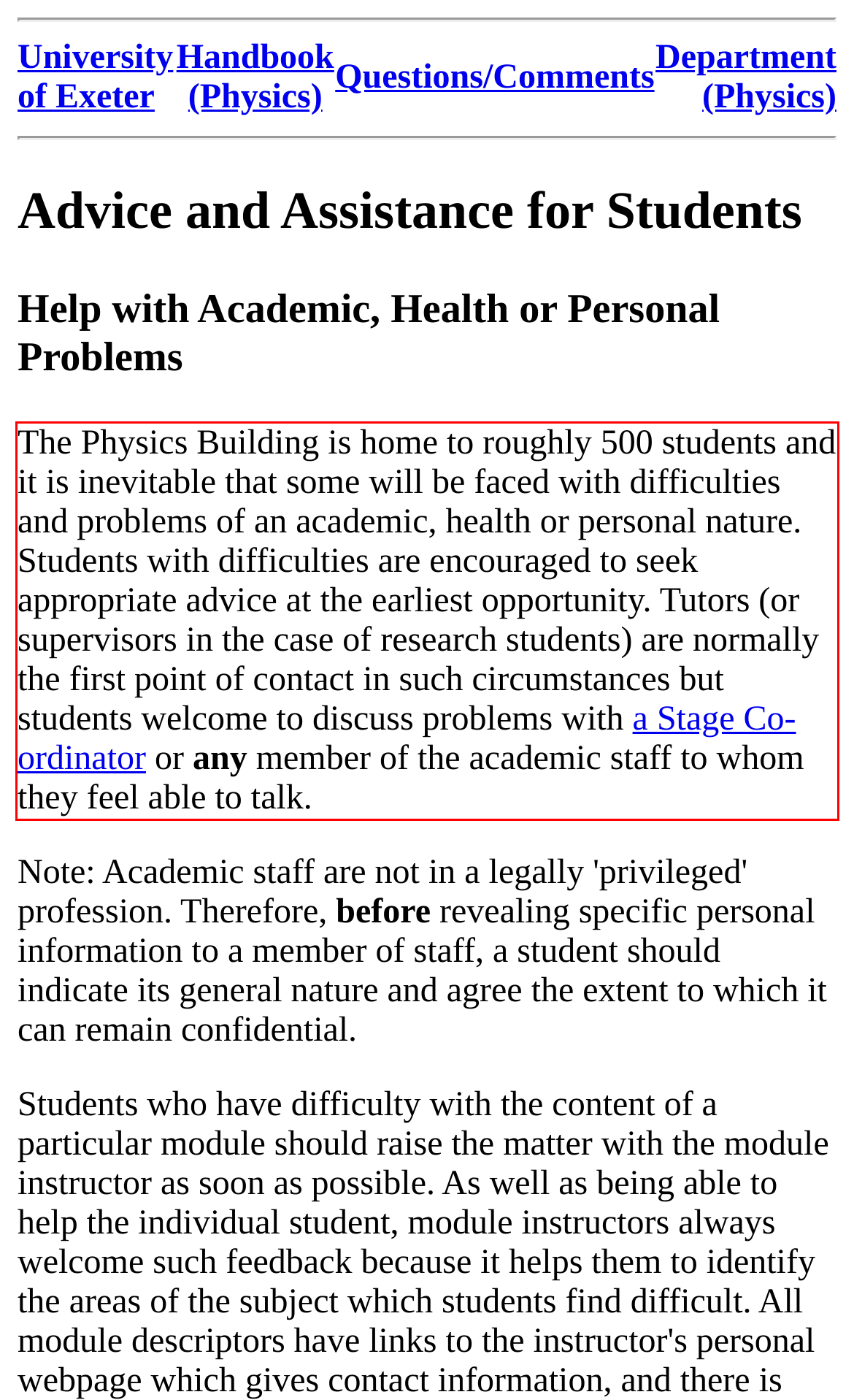Locate the red bounding box in the provided webpage screenshot and use OCR to determine the text content inside it.

The Physics Building is home to roughly 500 students and it is inevitable that some will be faced with difficulties and problems of an academic, health or personal nature. Students with difficulties are encouraged to seek appropriate advice at the earliest opportunity. Tutors (or supervisors in the case of research students) are normally the first point of contact in such circumstances but students welcome to discuss problems with a Stage Co-ordinator or any member of the academic staff to whom they feel able to talk.